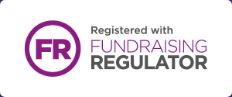Give a comprehensive caption for the image.

The image features a badge indicating that the organization is registered with the Fundraising Regulator. The badge prominently displays the letters "FR" in a bold circular design, emphasizing the organization’s commitment to ethical fundraising practices. Below the graphic, the text reads "Registered with FUNDRAISING REGULATOR," reinforcing the credibility and accountability of the organization as it engages in charitable activities. This visual element is essential for instilling trust among donors and supporters, highlighting the organization's adherence to established fundraising standards.